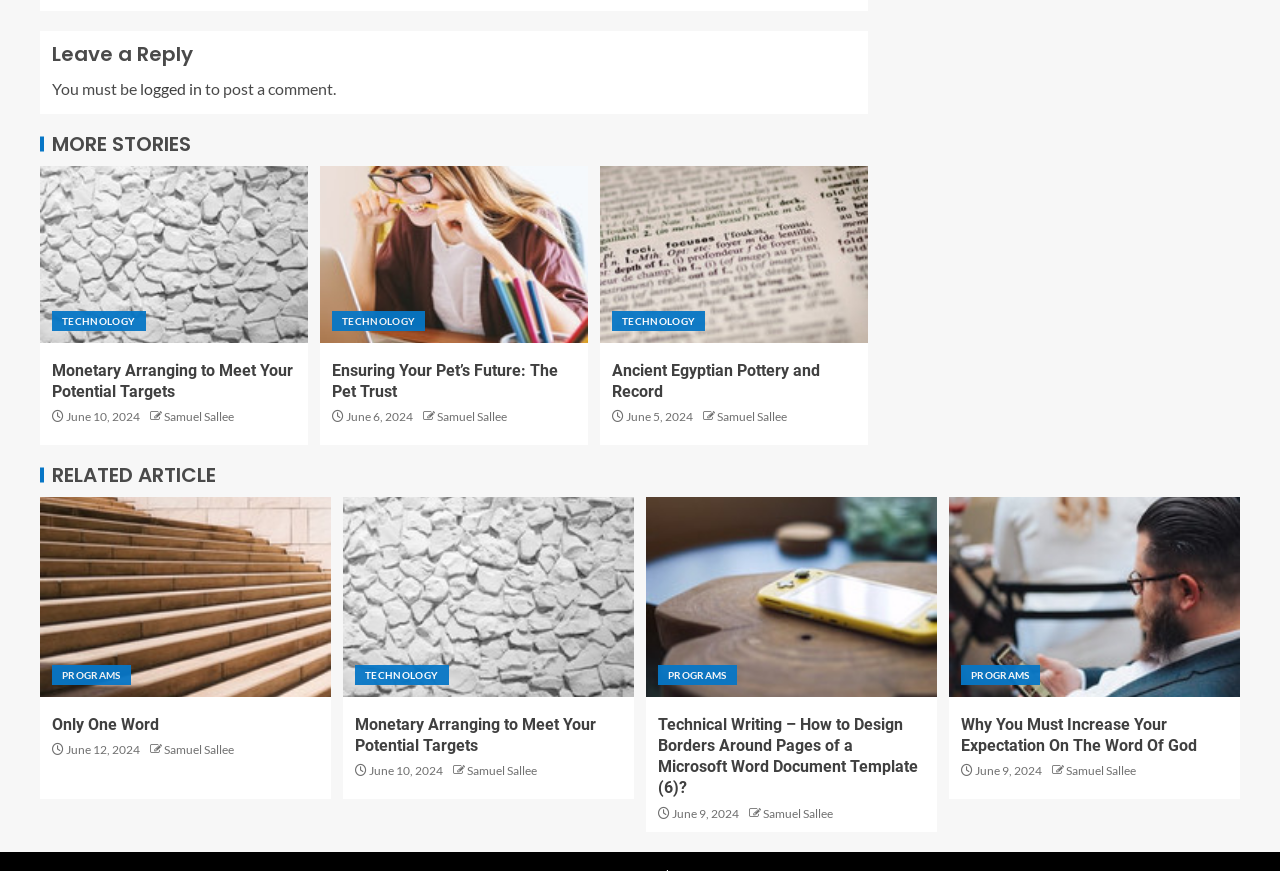Find the bounding box coordinates of the area to click in order to follow the instruction: "visit 'Ancient Egyptian Pottery and Record'".

[0.478, 0.413, 0.669, 0.462]